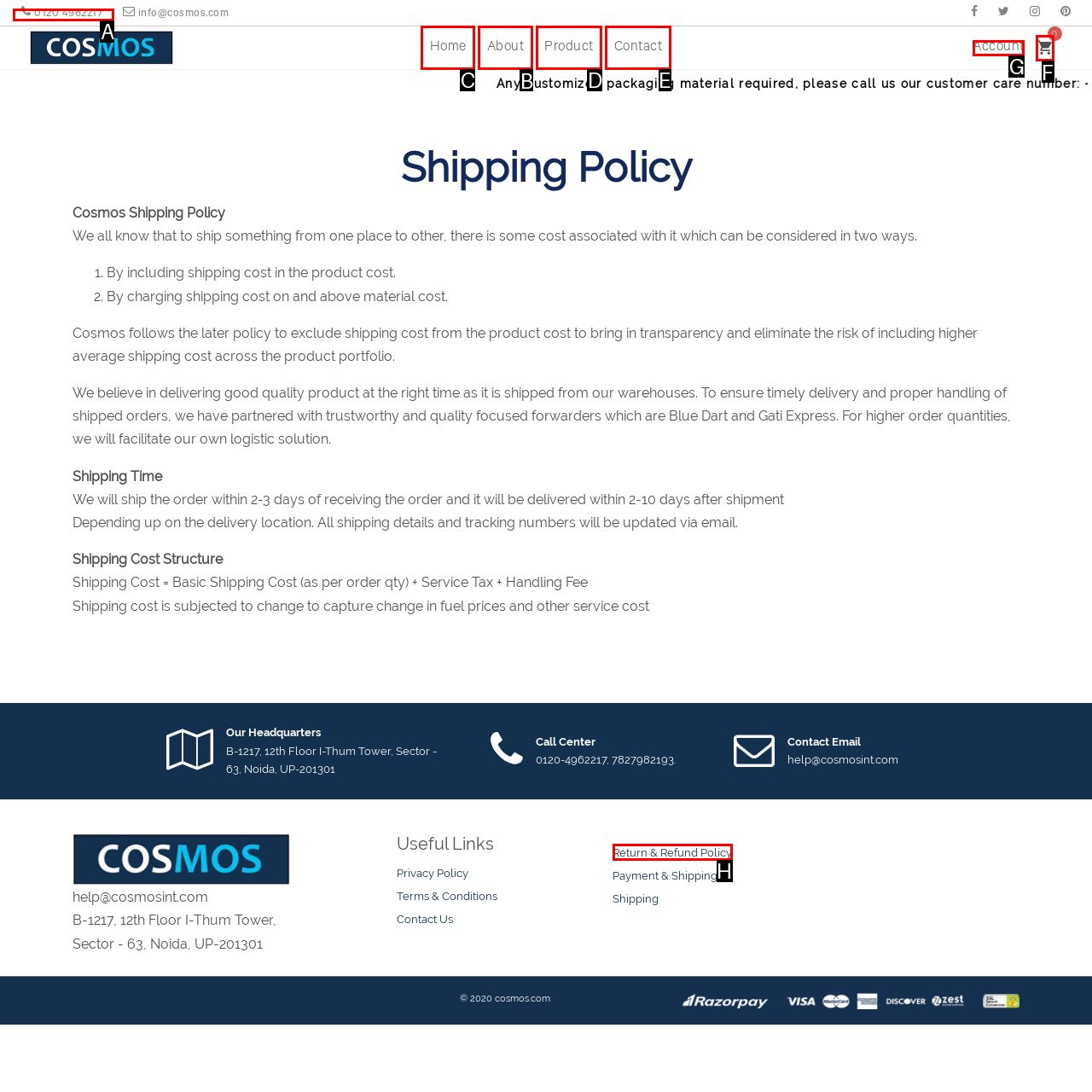Identify the correct option to click in order to complete this task: Go to About page
Answer with the letter of the chosen option directly.

B